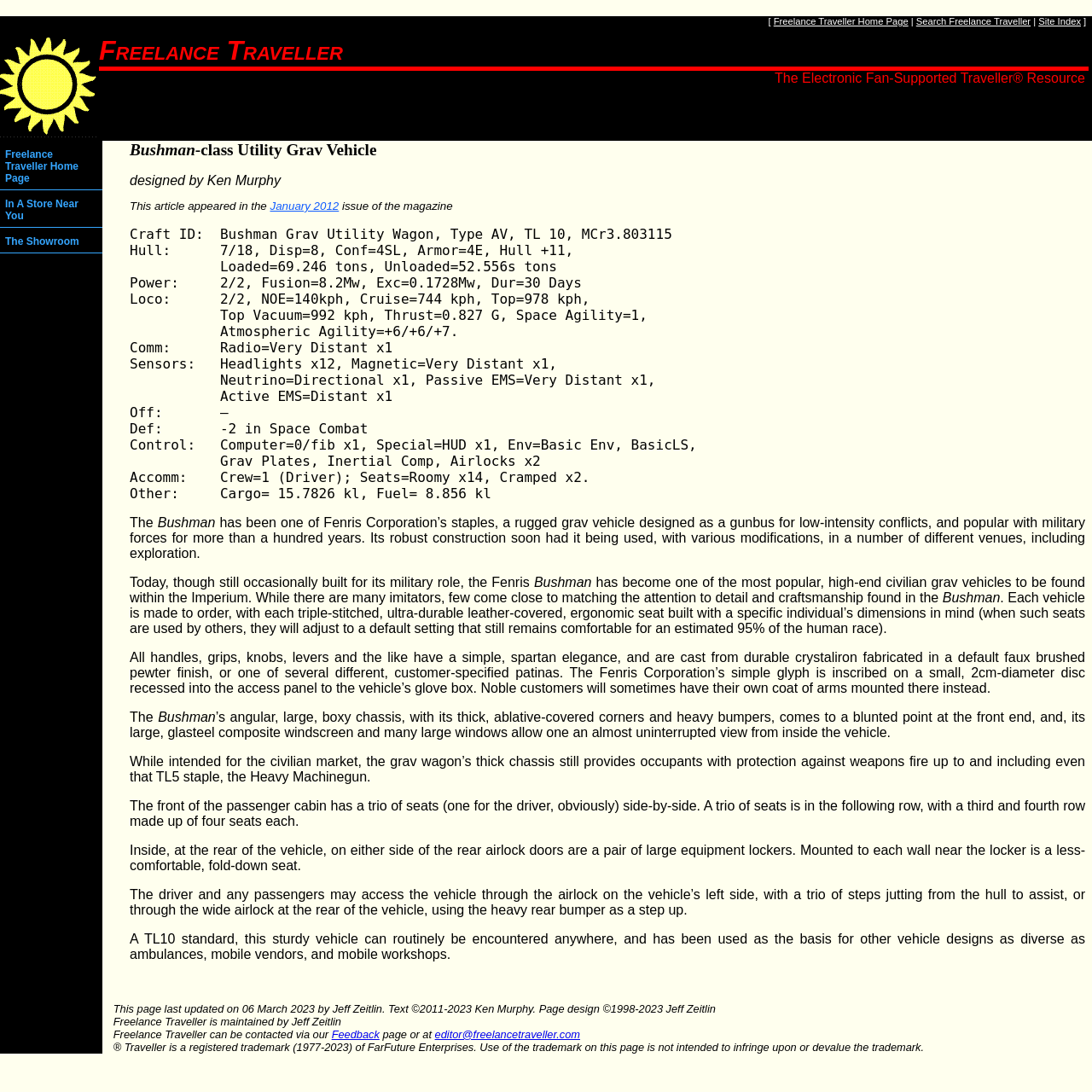Locate the bounding box coordinates of the segment that needs to be clicked to meet this instruction: "Go to Freelance Traveller Home Page".

[0.0, 0.131, 0.094, 0.174]